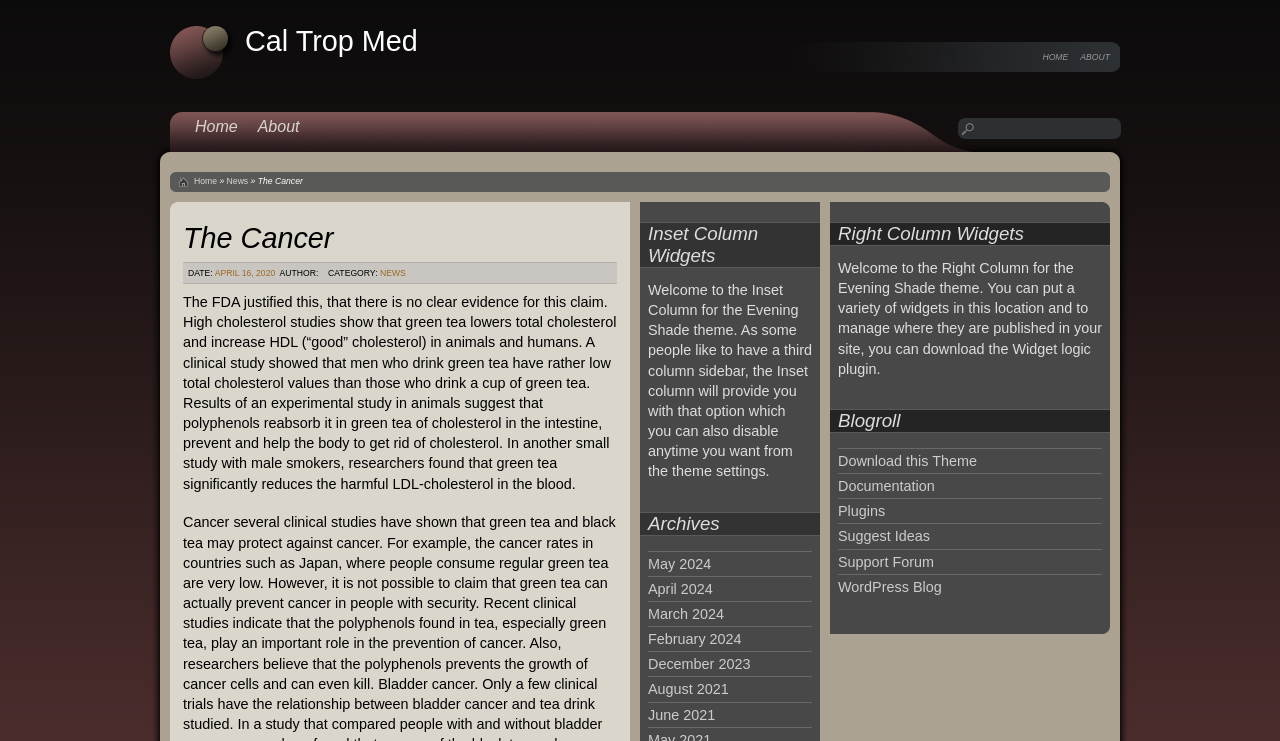Locate the bounding box coordinates of the item that should be clicked to fulfill the instruction: "View archives".

[0.506, 0.75, 0.556, 0.771]